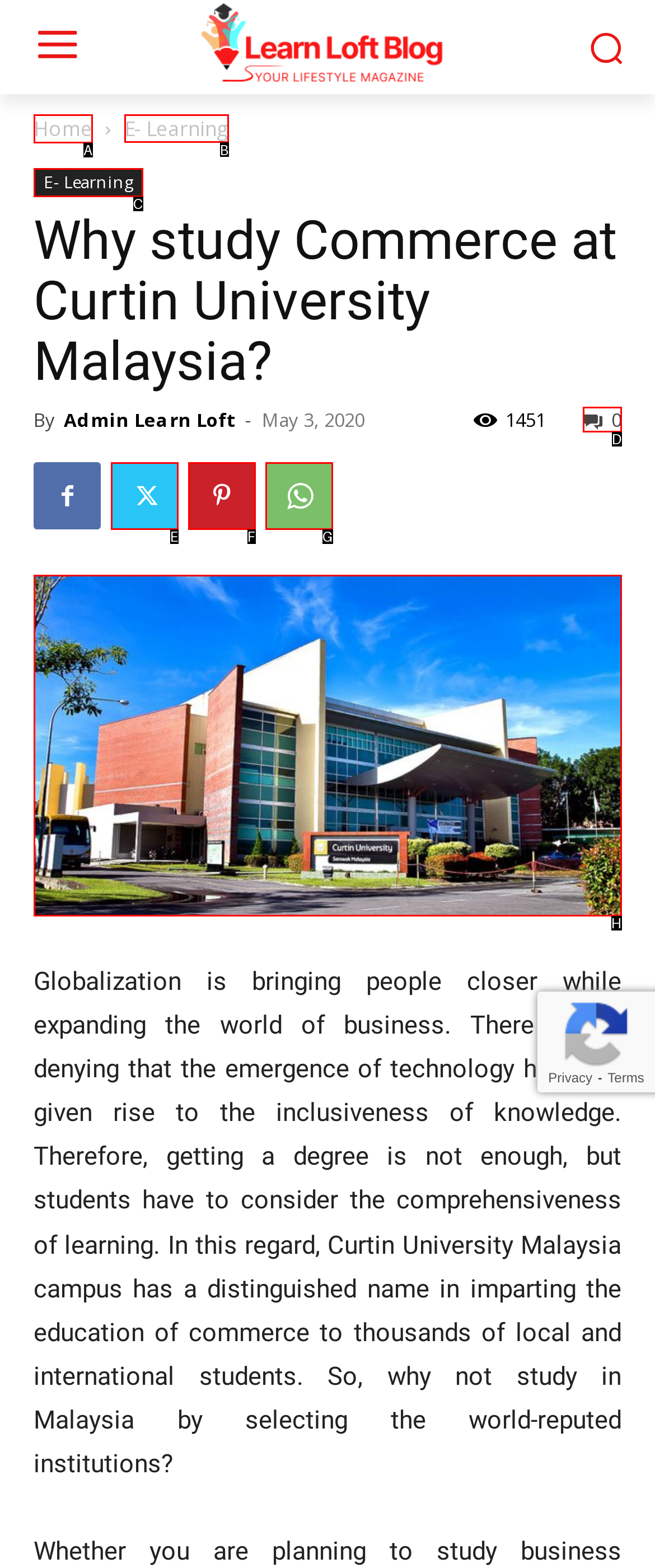Which UI element should be clicked to perform the following task: View E-Learning? Answer with the corresponding letter from the choices.

B